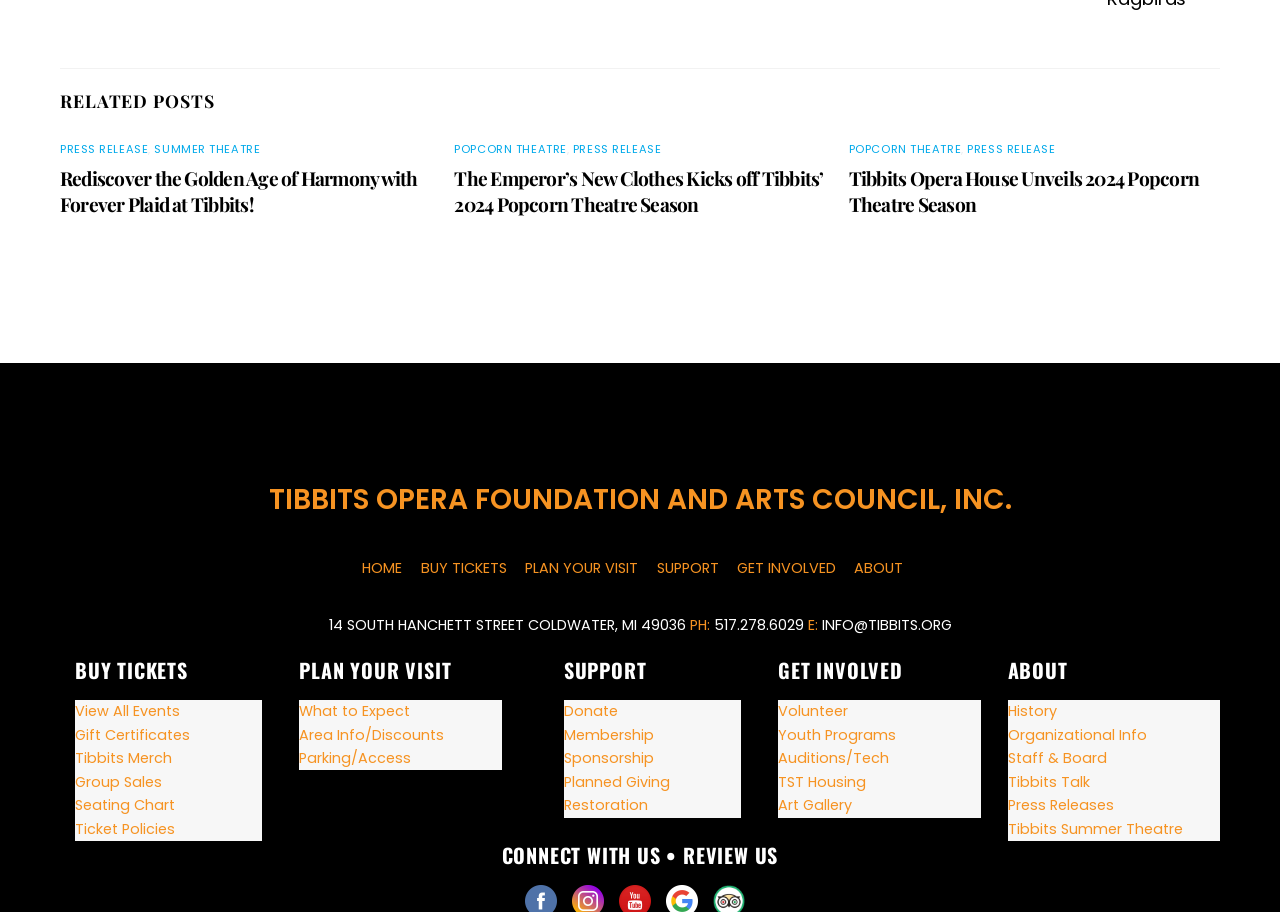Identify the coordinates of the bounding box for the element described below: "Donate". Return the coordinates as four float numbers between 0 and 1: [left, top, right, bottom].

[0.441, 0.769, 0.483, 0.79]